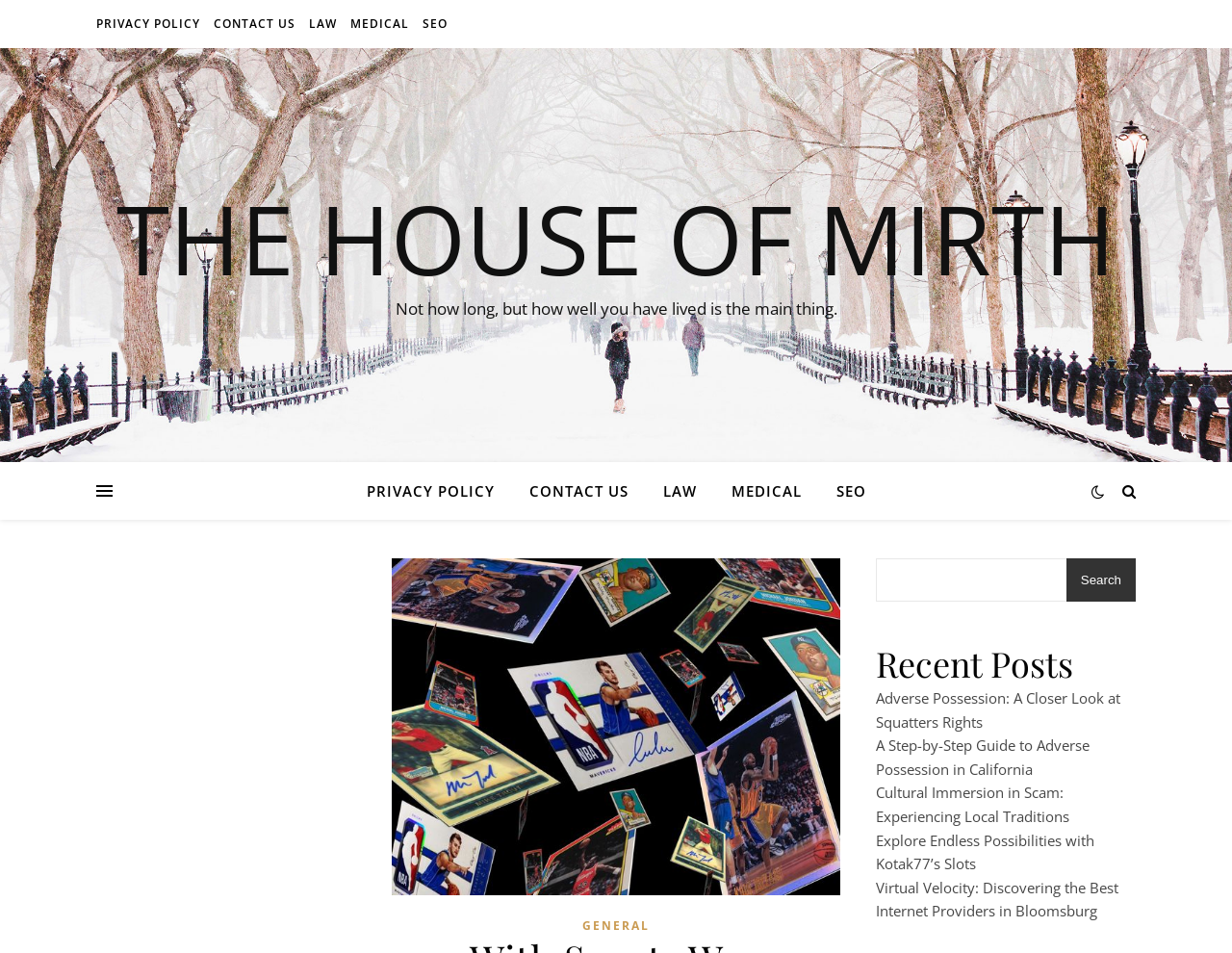Utilize the information from the image to answer the question in detail:
How many recent posts are listed on the webpage?

I found five links under the 'Recent Posts' heading, which suggests that there are five recent posts listed on the webpage.